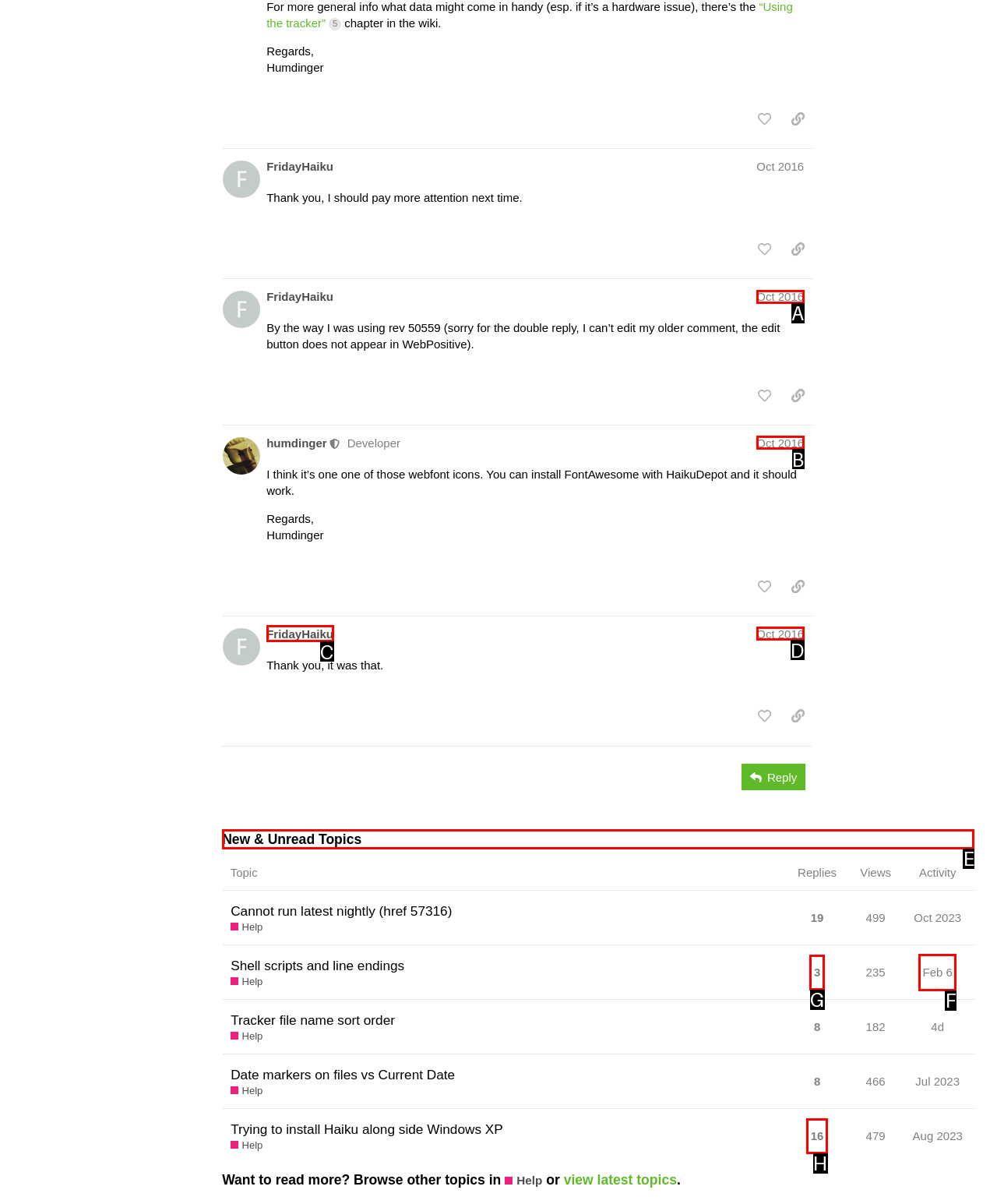From the given options, choose the one to complete the task: view unread topics
Indicate the letter of the correct option.

E